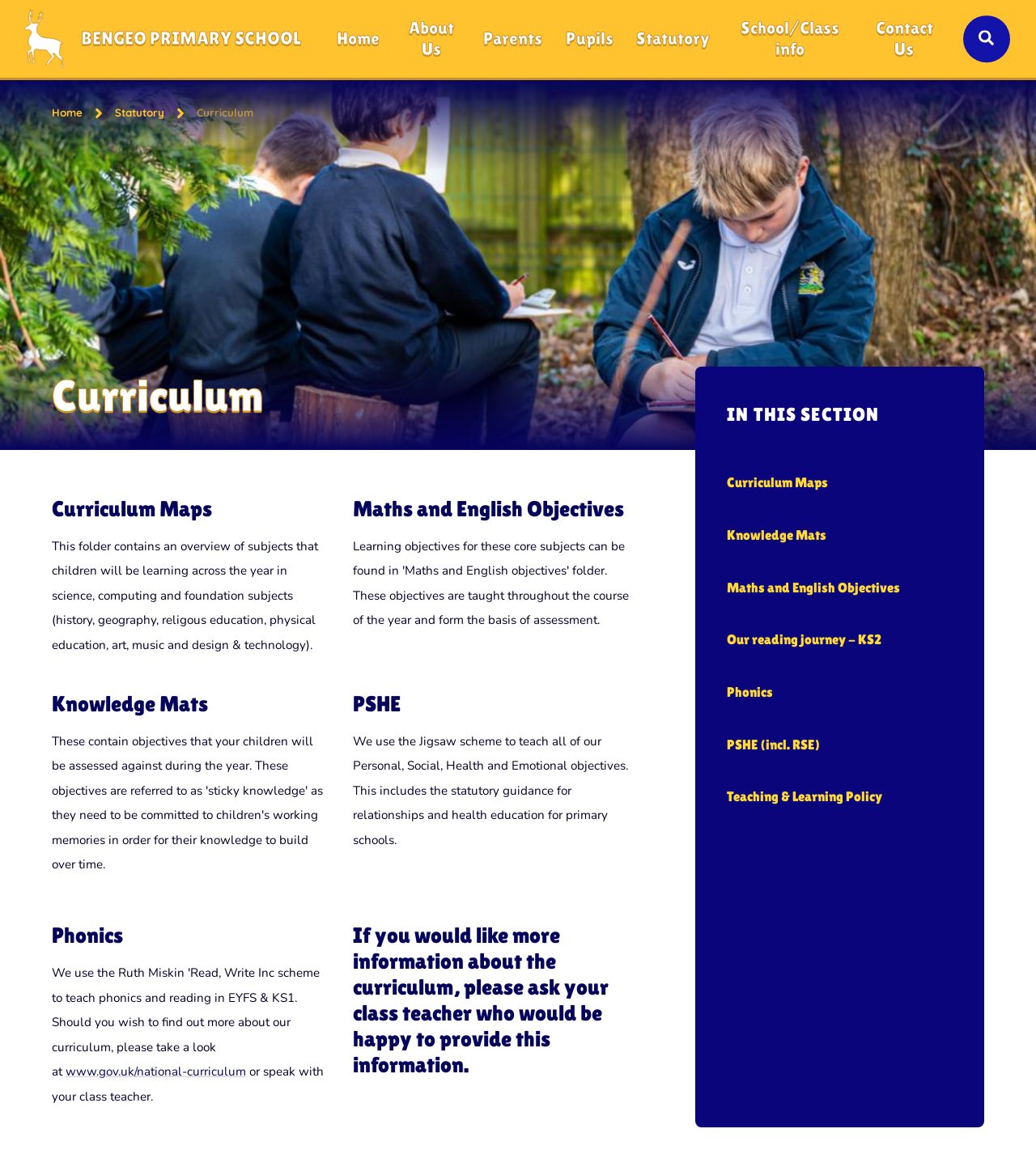Refer to the screenshot and answer the following question in detail:
What is the subject of the 'www.gov.uk/national-curriculum' link?

The link 'www.gov.uk/national-curriculum' is mentioned in the section about Phonics, and it is likely related to the National Curriculum.